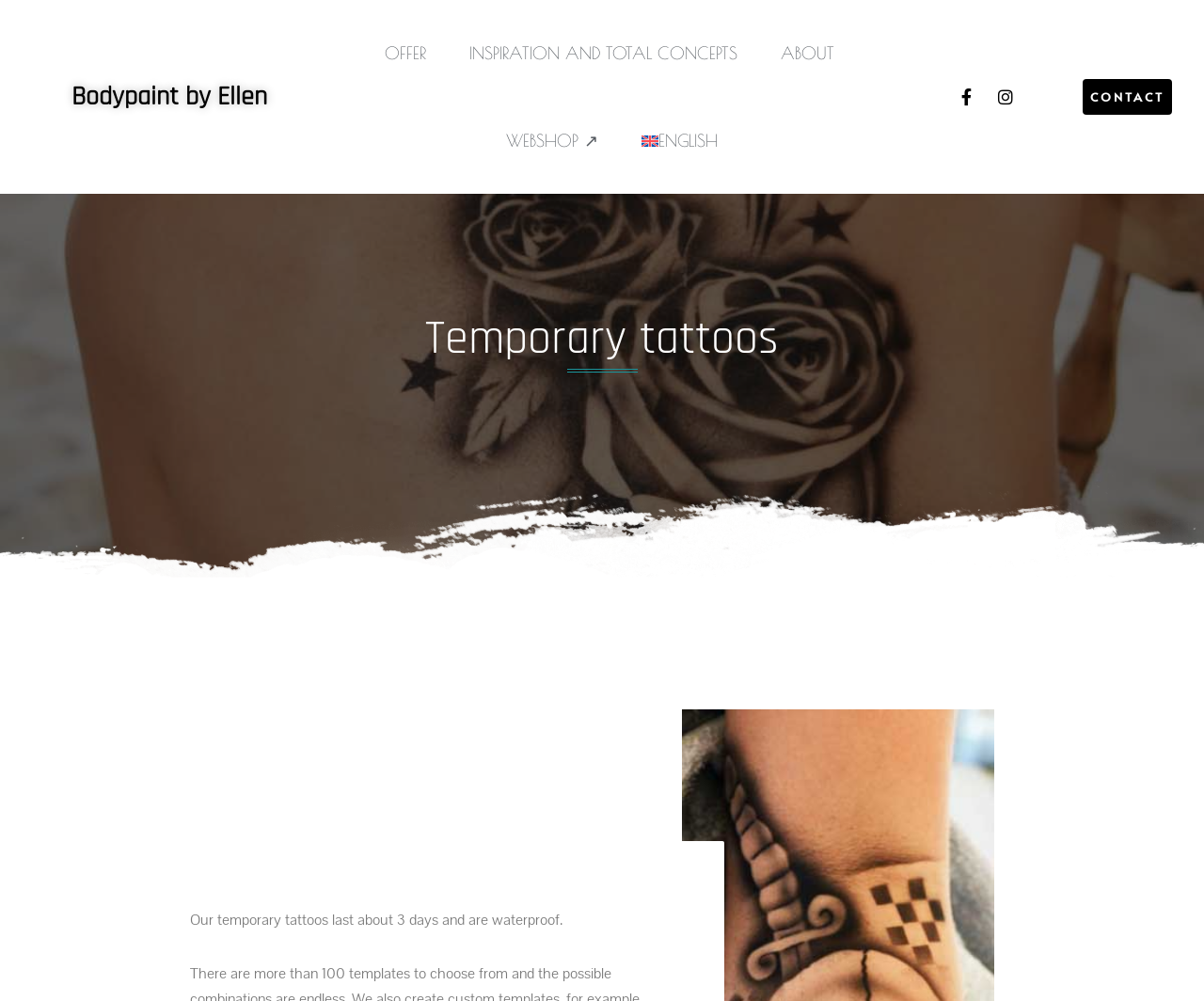What is the feature of the temporary tattoos?
Please answer the question with a single word or phrase, referencing the image.

waterproof